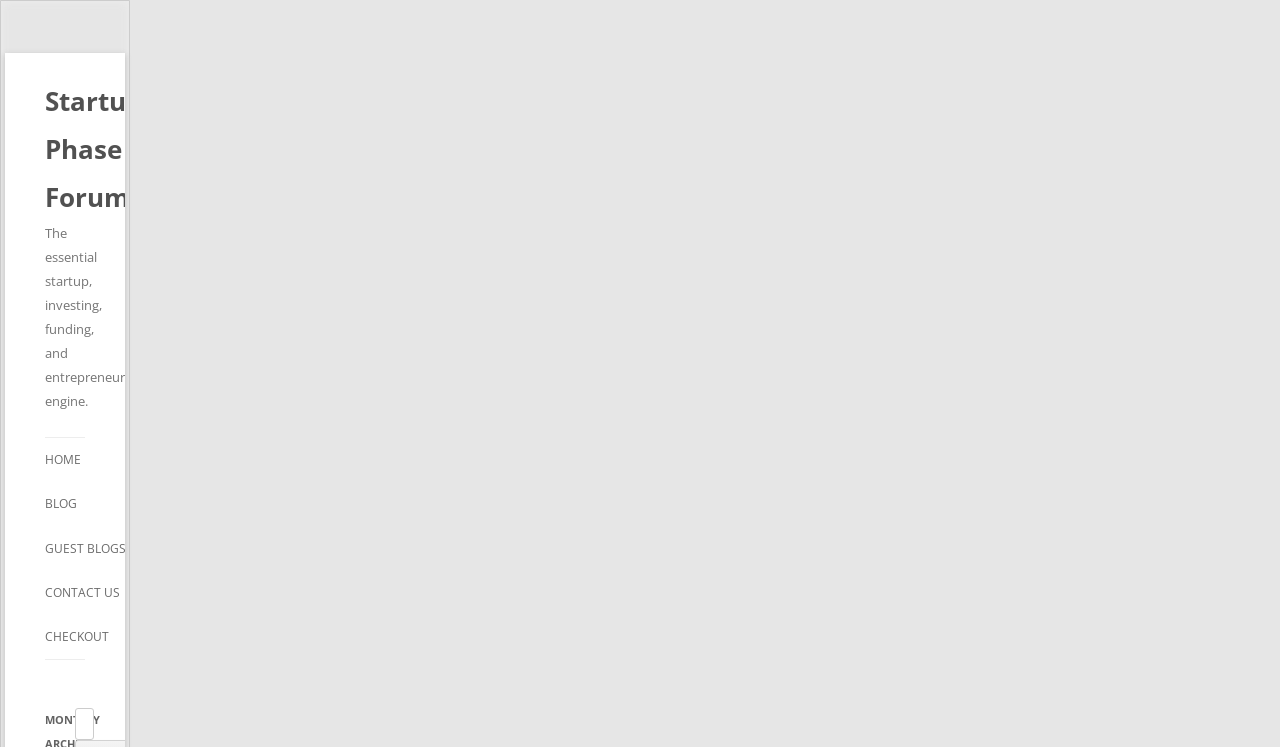Generate a comprehensive description of the contents of the webpage.

The webpage is titled "December 2012 - Startup Phase Forum" and has a prominent heading "Startup Phase Forum" at the top left corner. Below this heading, there is a subtitle that describes the forum as "The essential startup, investing, funding, and entrepreneurship engine."

On the top right corner, there is a link to "Skip to content" followed by a navigation menu consisting of five links: "HOME", "BLOG", "GUEST BLOGS", "CONTACT US", and "CHECKOUT". These links are arranged horizontally and are positioned near the top of the page.

At the very bottom of the page, there is a search box with a label "Search for:". The search box is located at the bottom left corner of the page.